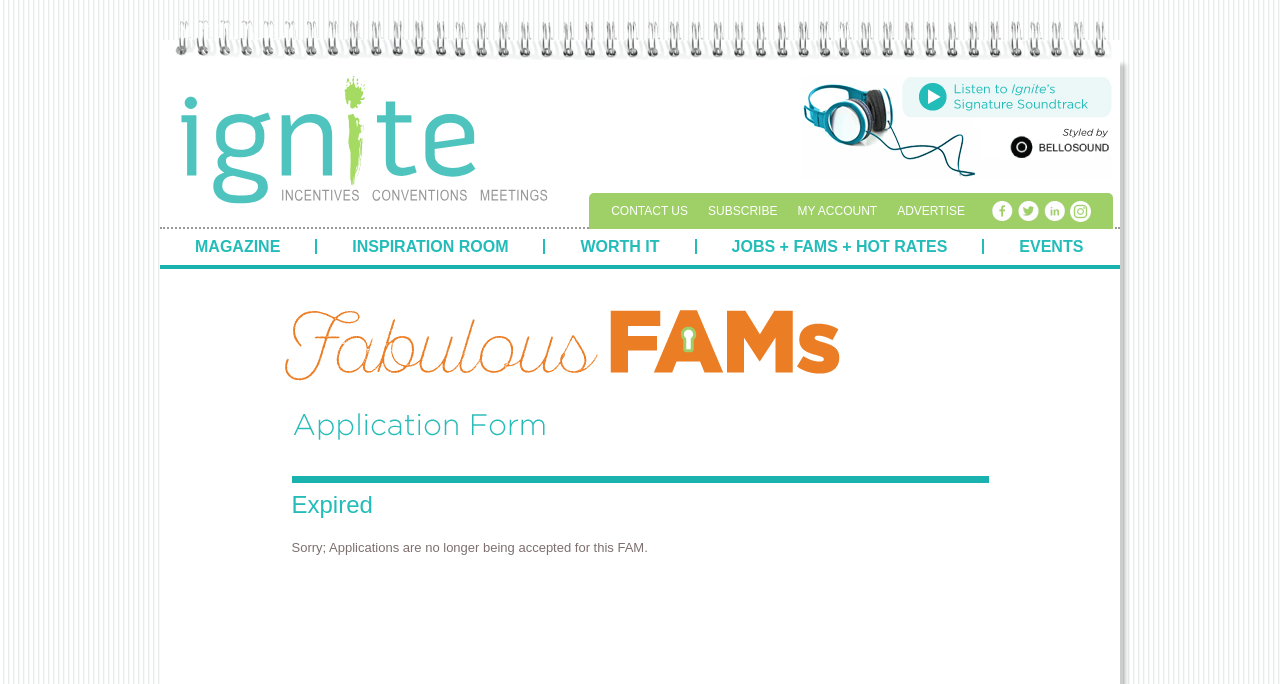What is the status of the application?
Please provide a single word or phrase based on the screenshot.

Expired